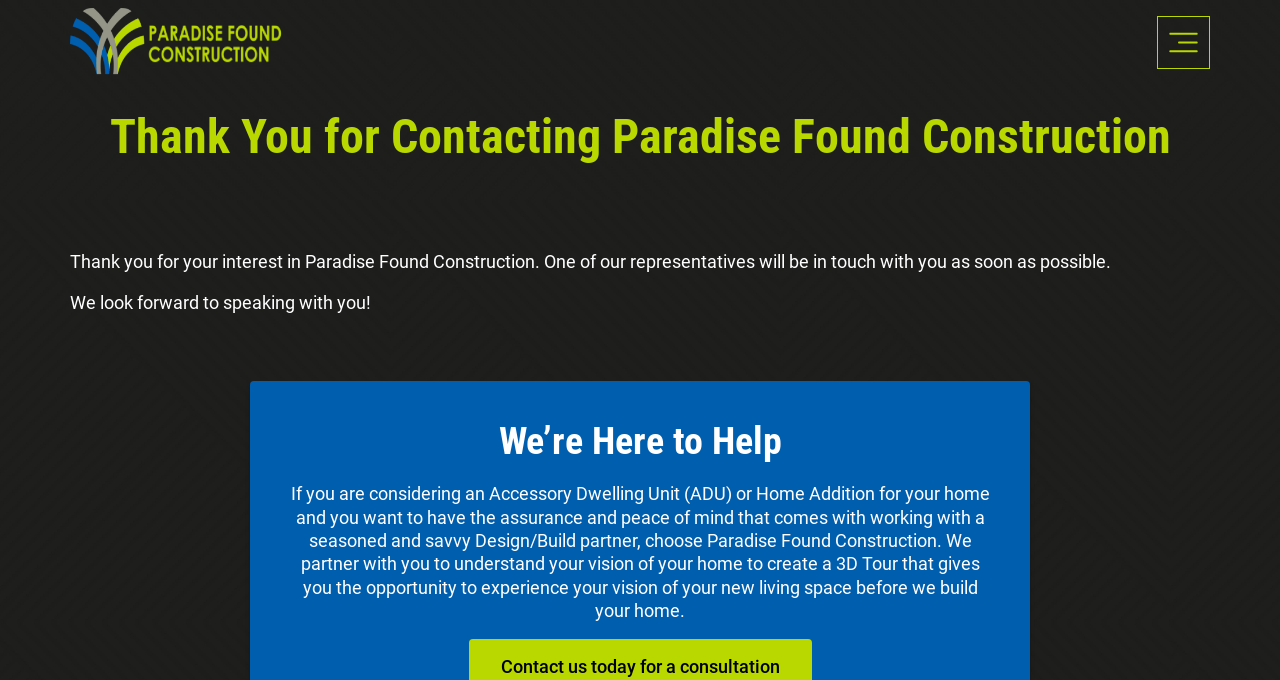What is the company's response to contact?
Refer to the screenshot and respond with a concise word or phrase.

Will be in touch soon